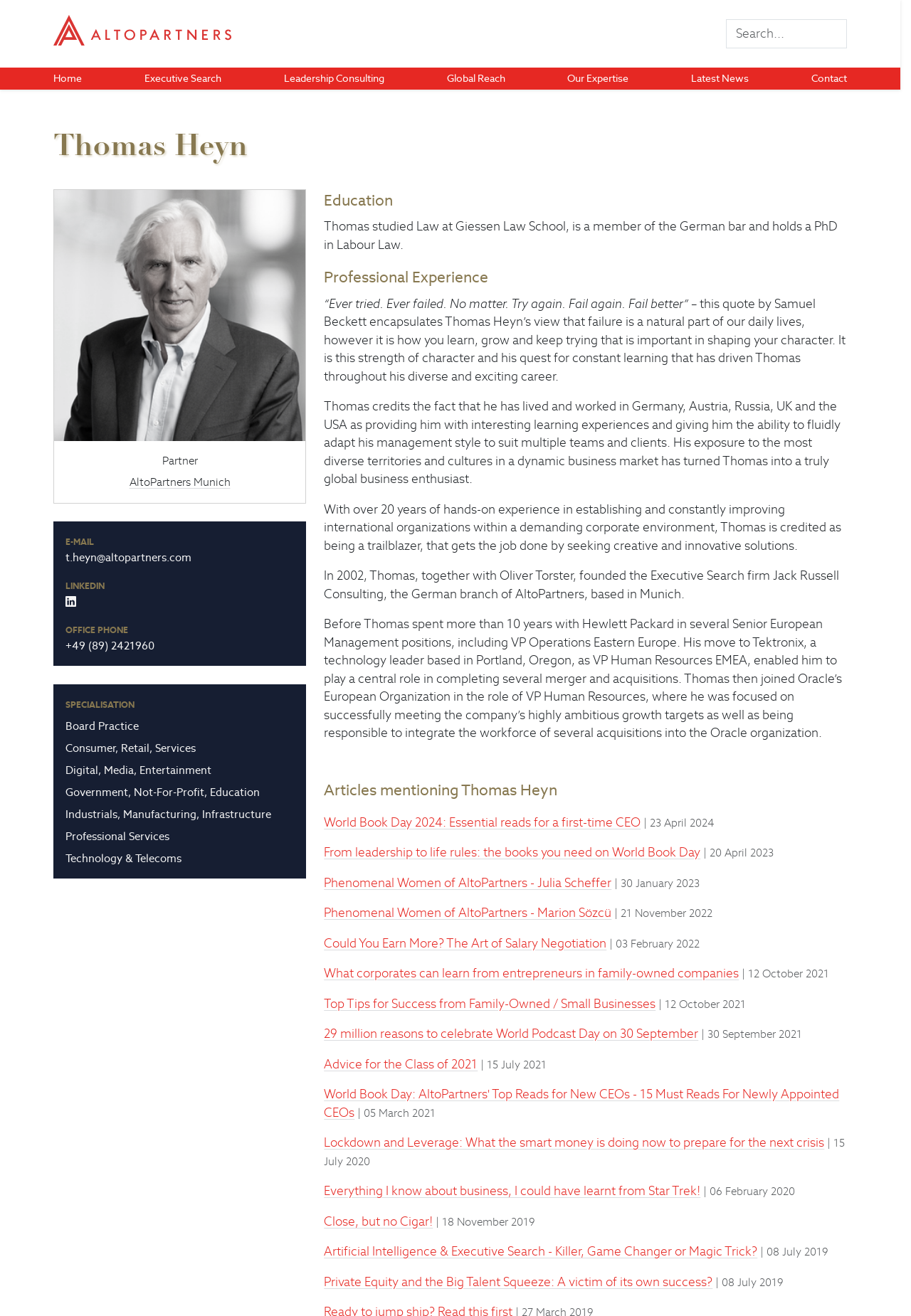Kindly determine the bounding box coordinates of the area that needs to be clicked to fulfill this instruction: "Go to Home page".

[0.059, 0.054, 0.09, 0.065]